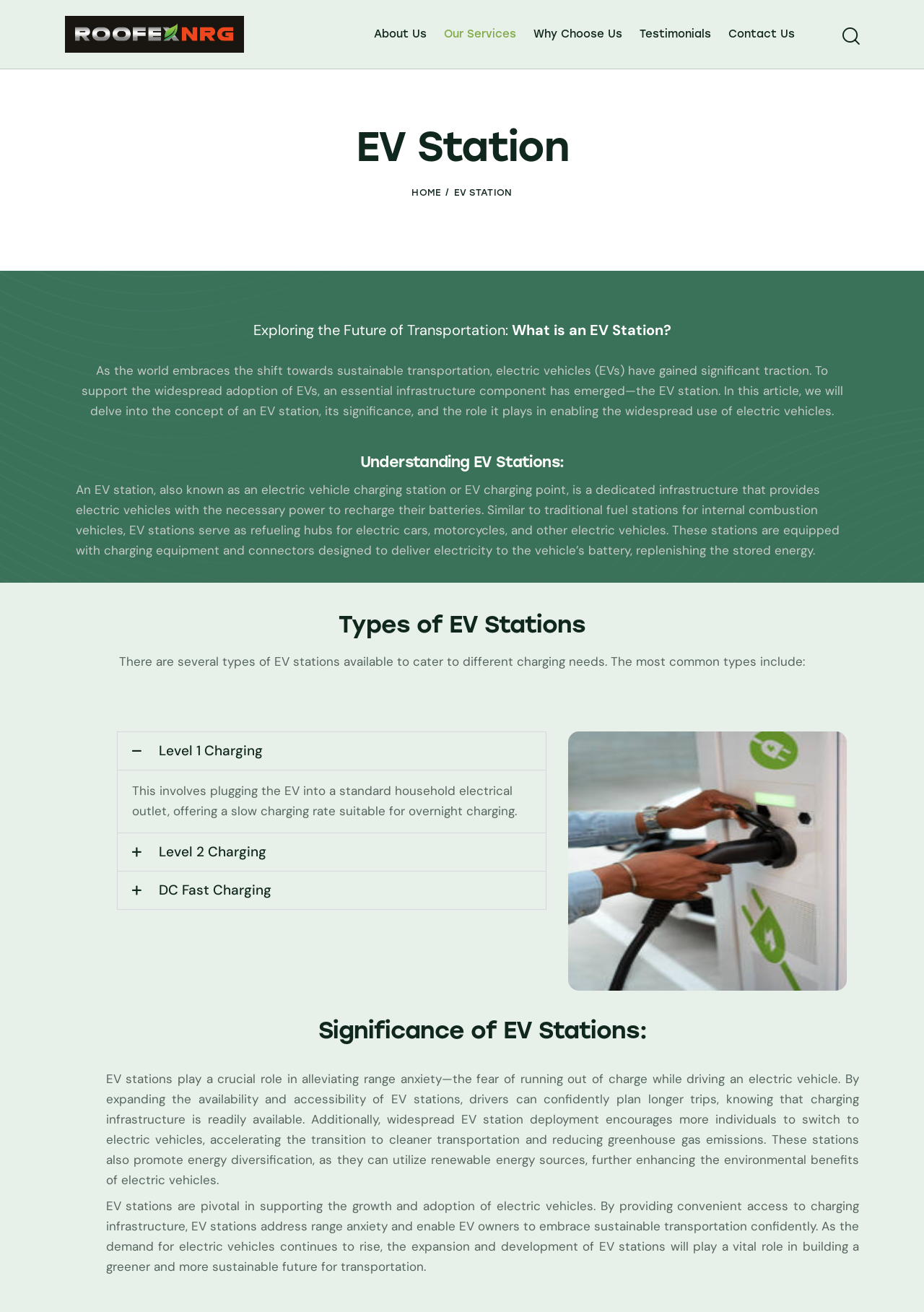Show the bounding box coordinates of the region that should be clicked to follow the instruction: "Read more about EV Station."

[0.385, 0.095, 0.615, 0.128]